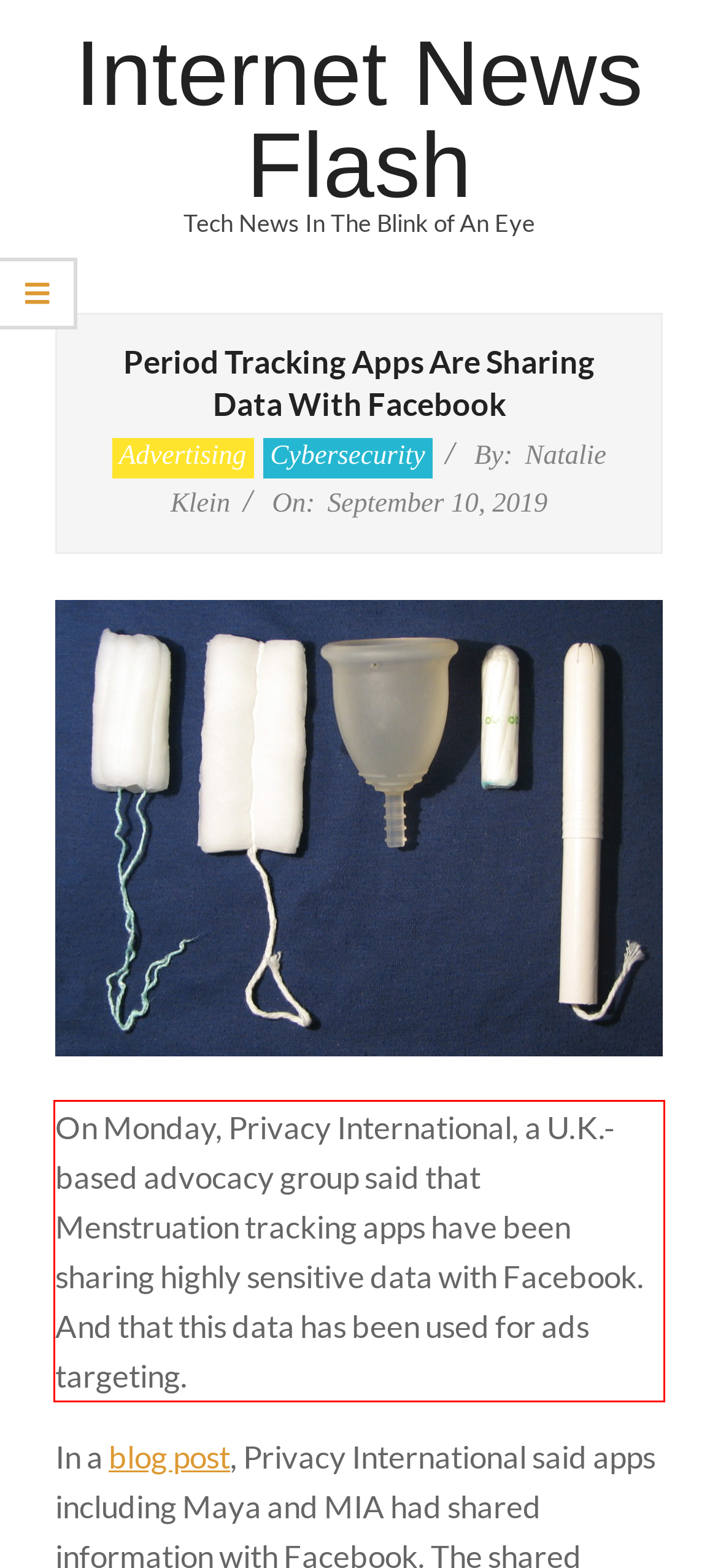Using the provided screenshot, read and generate the text content within the red-bordered area.

On Monday, Privacy International, a U.K.-based advocacy group said that Menstruation tracking apps have been sharing highly sensitive data with Facebook. And that this data has been used for ads targeting.